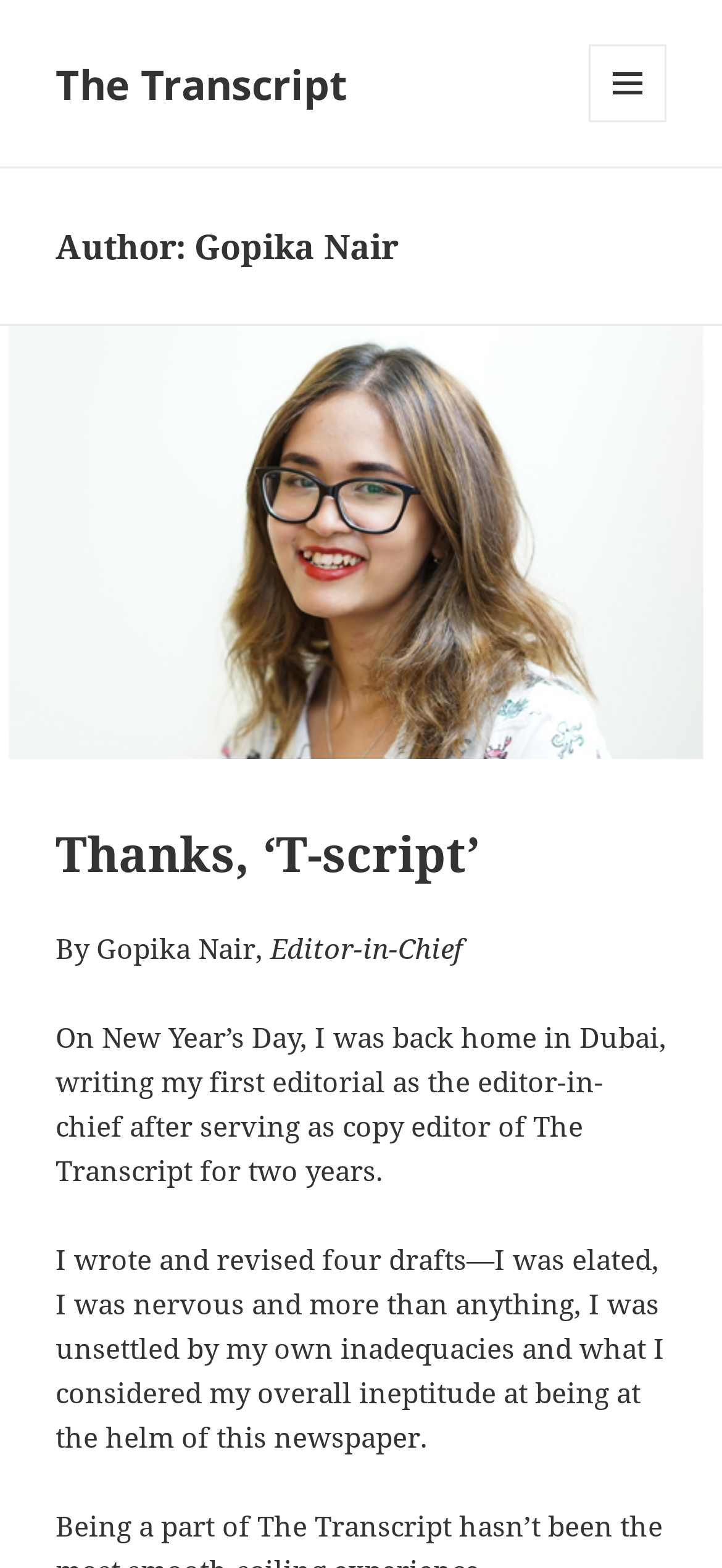How many drafts did Gopika Nair write?
Use the image to give a comprehensive and detailed response to the question.

The number of drafts written by Gopika Nair is mentioned in the text as 'I wrote and revised four drafts'.